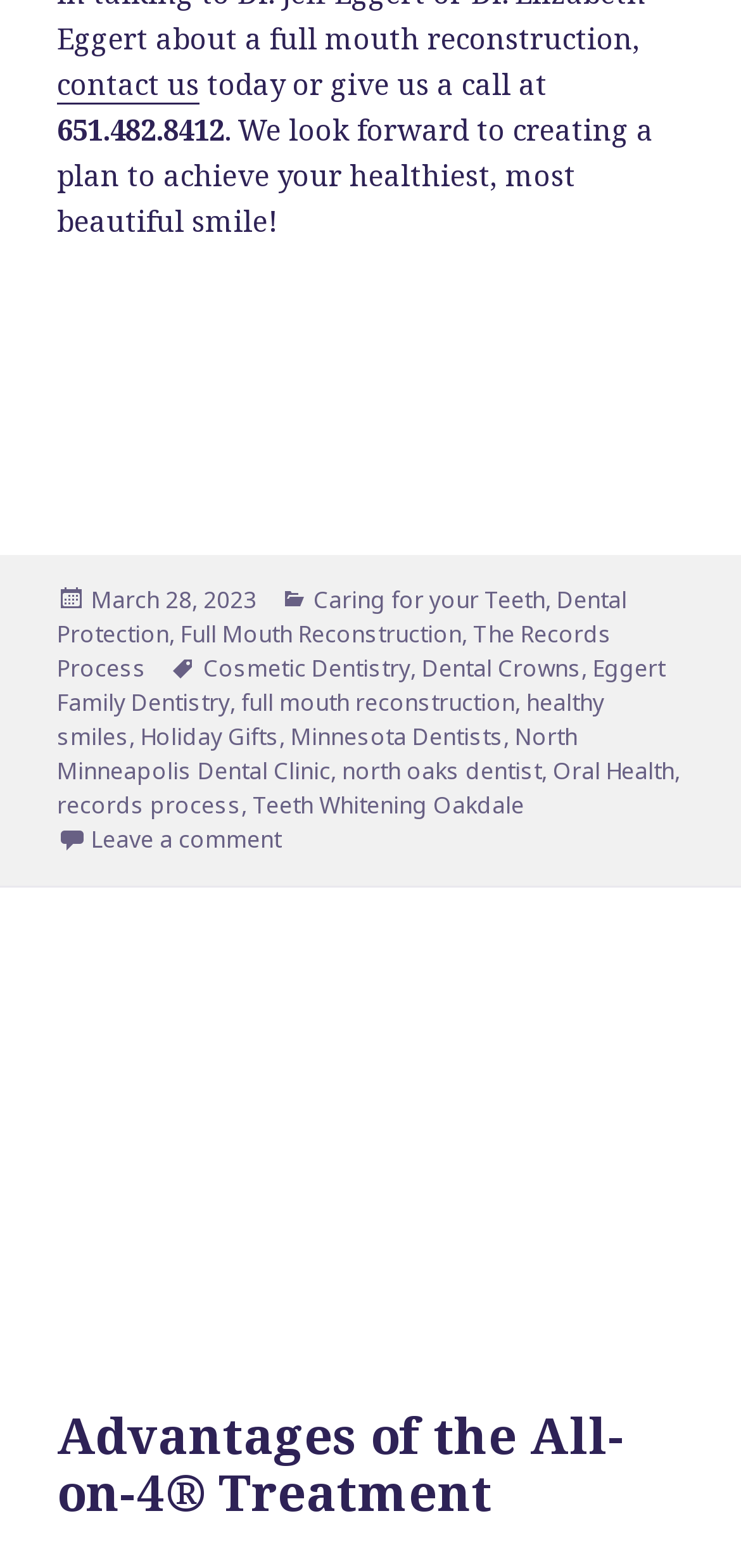Highlight the bounding box coordinates of the element you need to click to perform the following instruction: "View the Disclaimer."

None